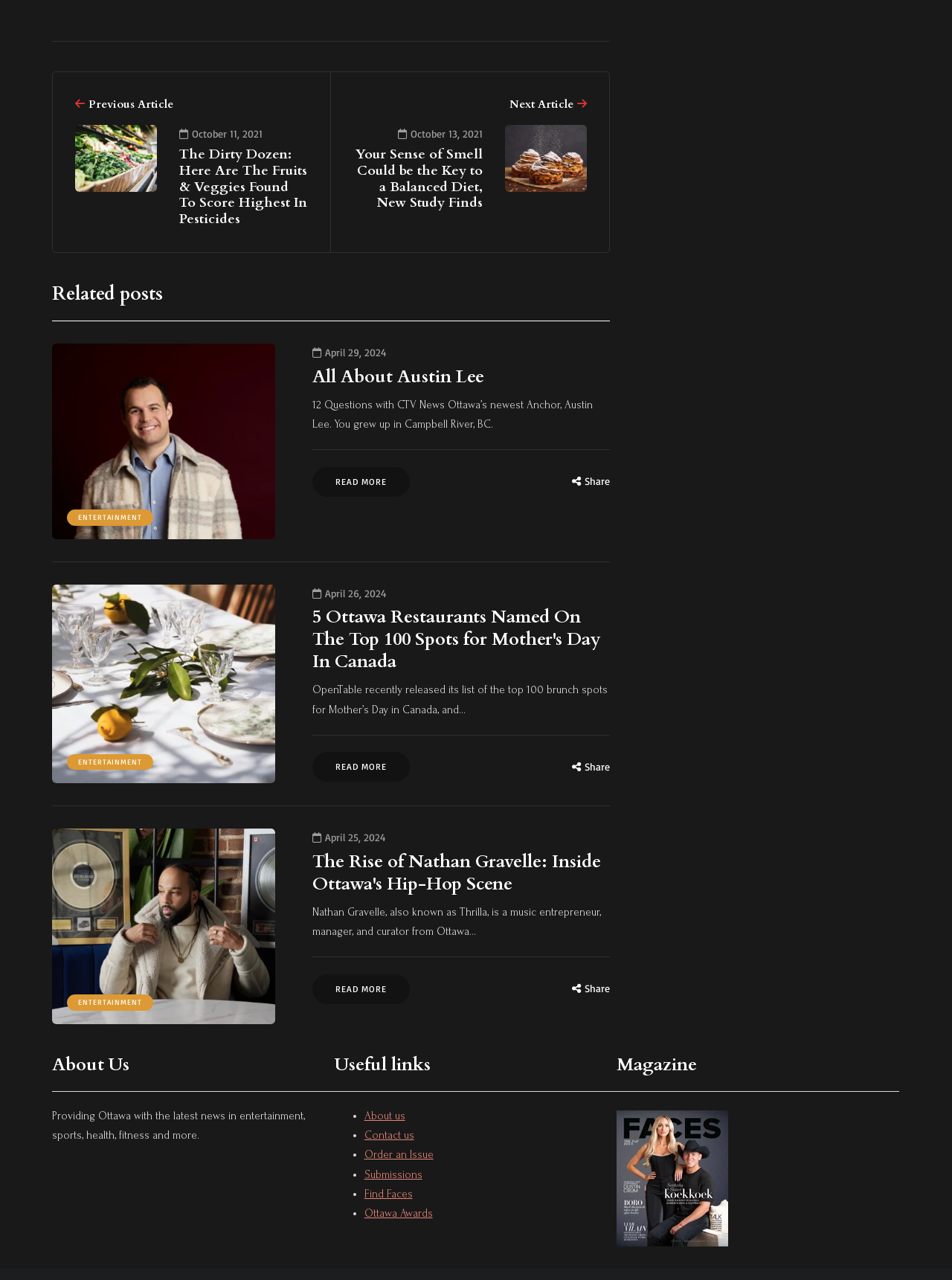What is the category of the article '5 Ottawa Restaurants Named On The Top 100 Spots for Mother's Day In Canada'?
Look at the image and answer with only one word or phrase.

ENTERTAINMENT